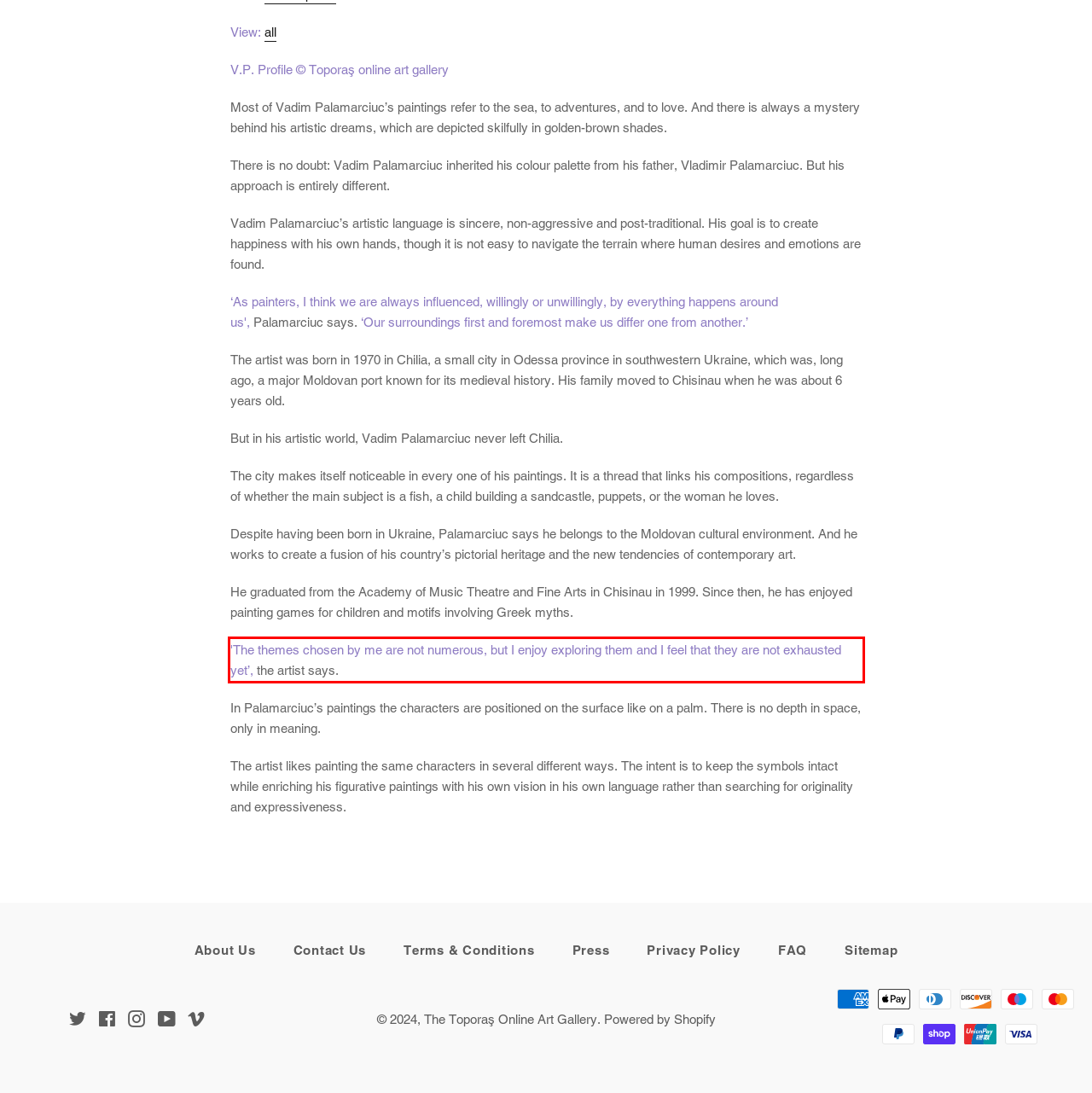With the provided screenshot of a webpage, locate the red bounding box and perform OCR to extract the text content inside it.

'The themes chosen by me are not numerous, but I enjoy exploring them and I feel that they are not exhausted yet’, the artist says.